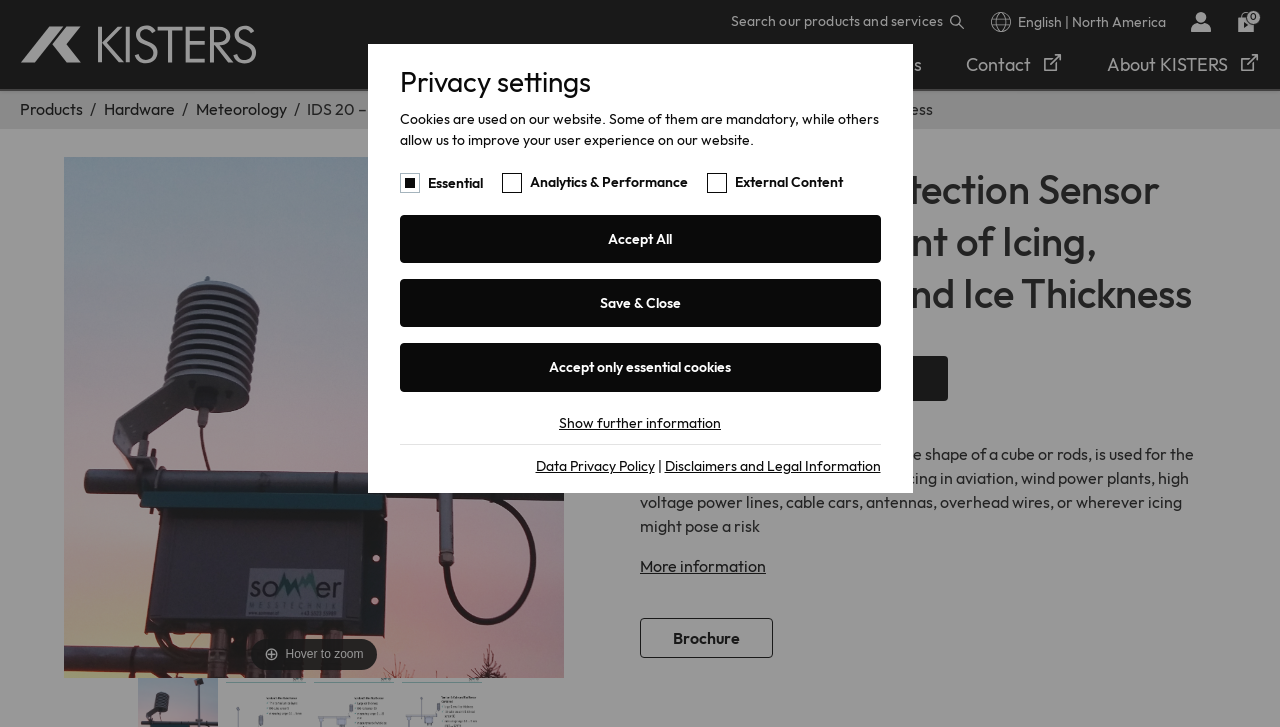Please identify the bounding box coordinates of the region to click in order to complete the task: "Go to Home page". The coordinates must be four float numbers between 0 and 1, specified as [left, top, right, bottom].

[0.505, 0.052, 0.543, 0.125]